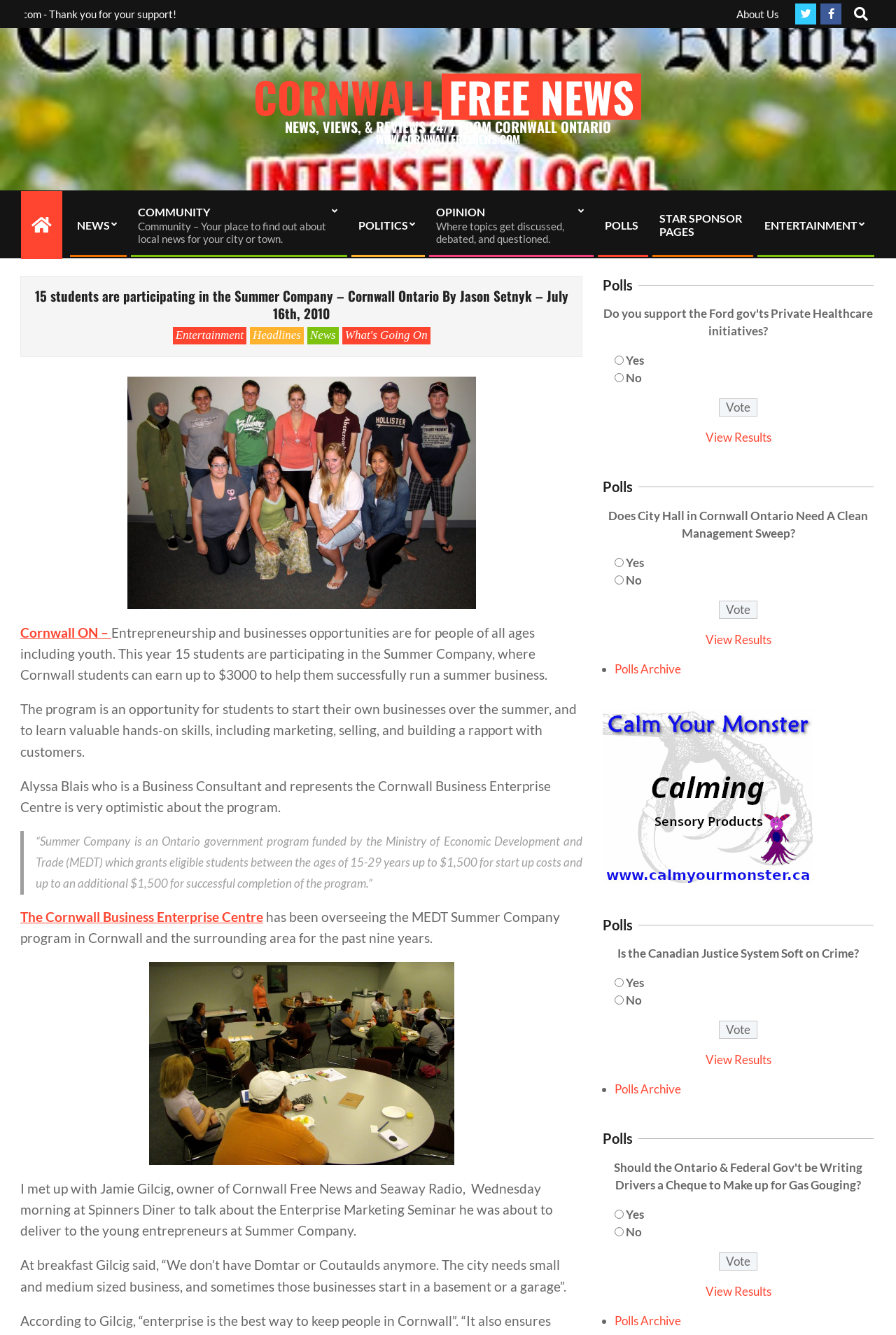Determine the bounding box coordinates of the clickable region to carry out the instruction: "Search for something".

[0.948, 0.001, 0.984, 0.01]